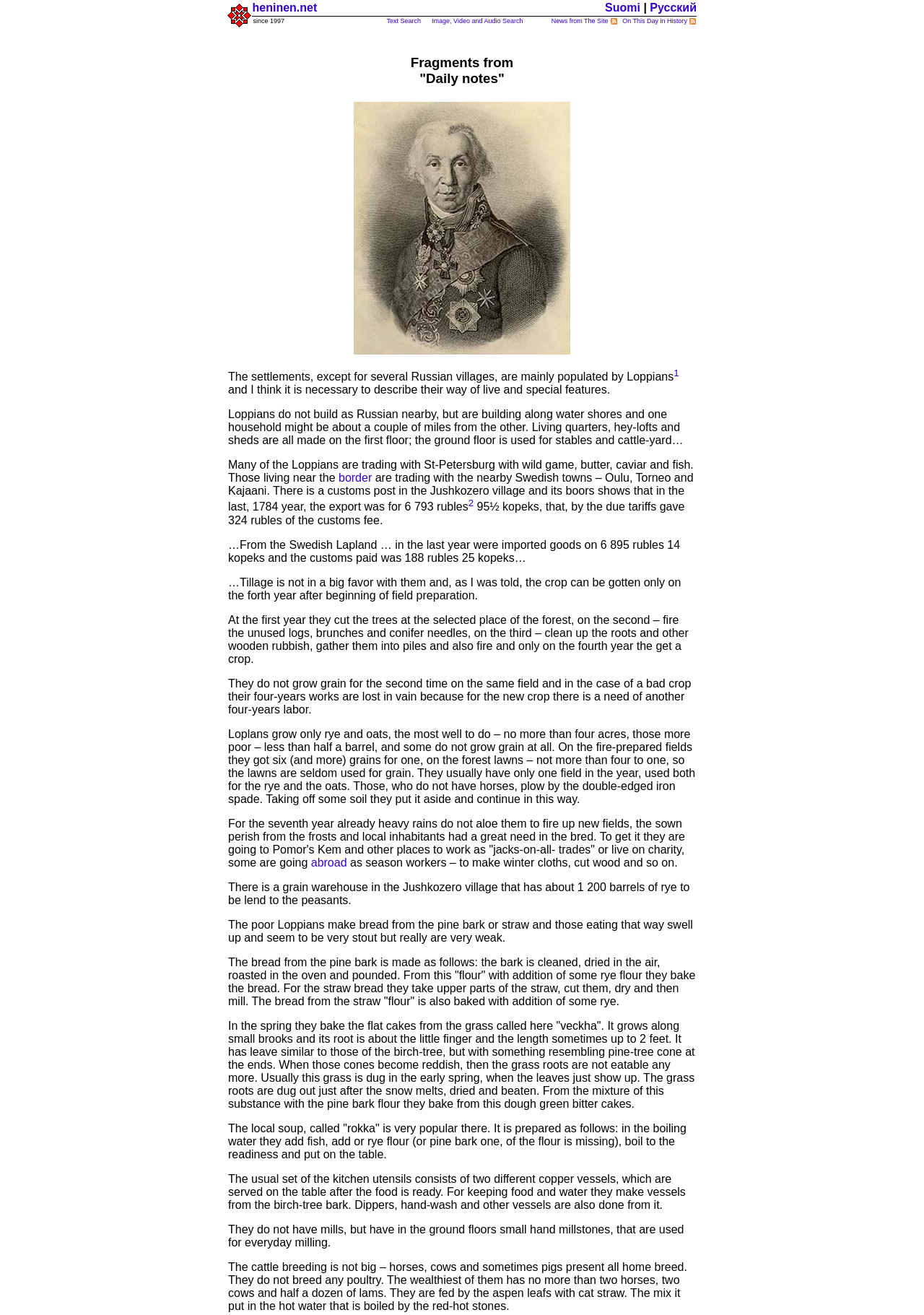Please identify the bounding box coordinates of the element's region that should be clicked to execute the following instruction: "Click the link 'On This Day in History'". The bounding box coordinates must be four float numbers between 0 and 1, i.e., [left, top, right, bottom].

[0.674, 0.013, 0.753, 0.019]